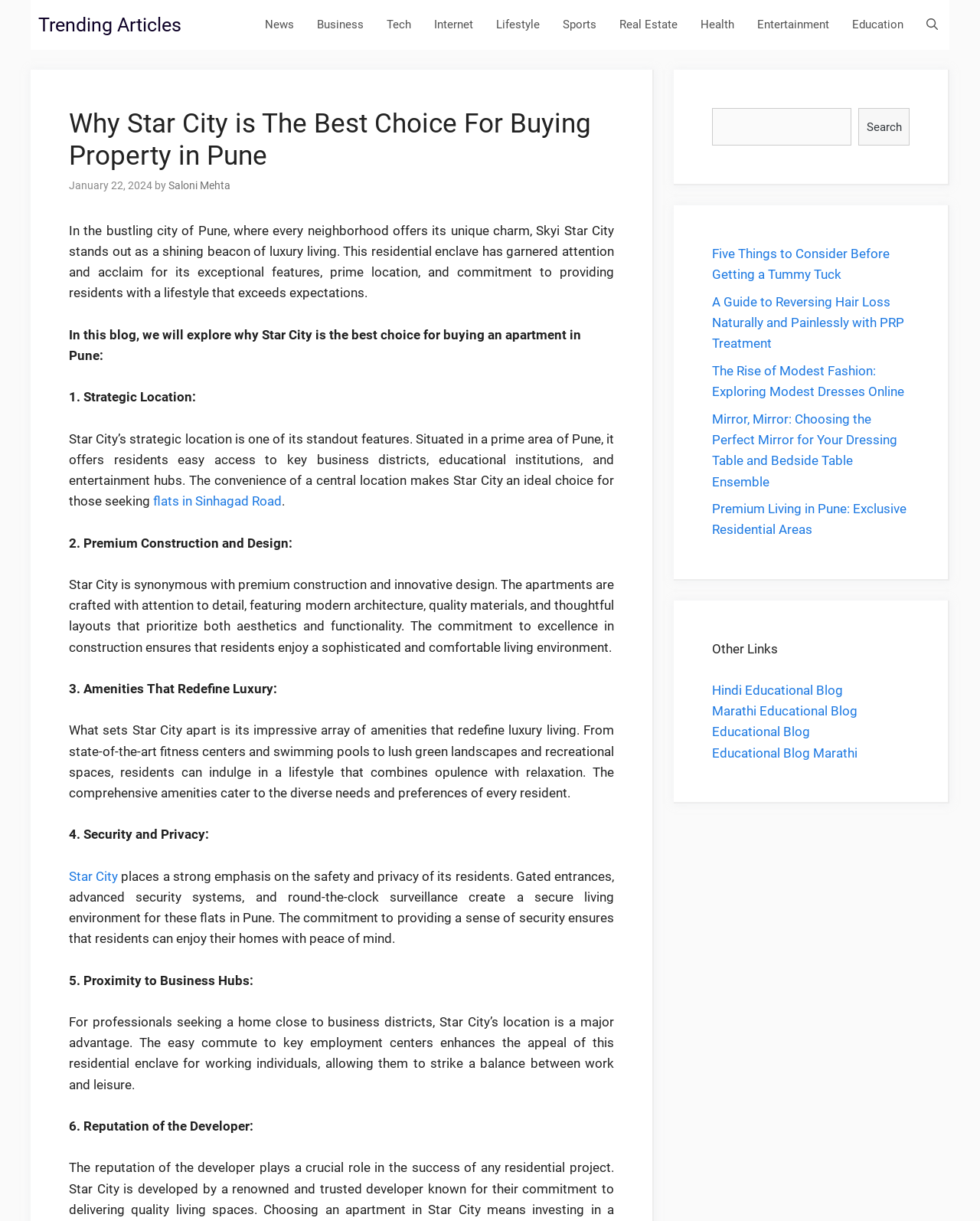Please identify the bounding box coordinates for the region that you need to click to follow this instruction: "Search for something".

[0.727, 0.088, 0.869, 0.119]